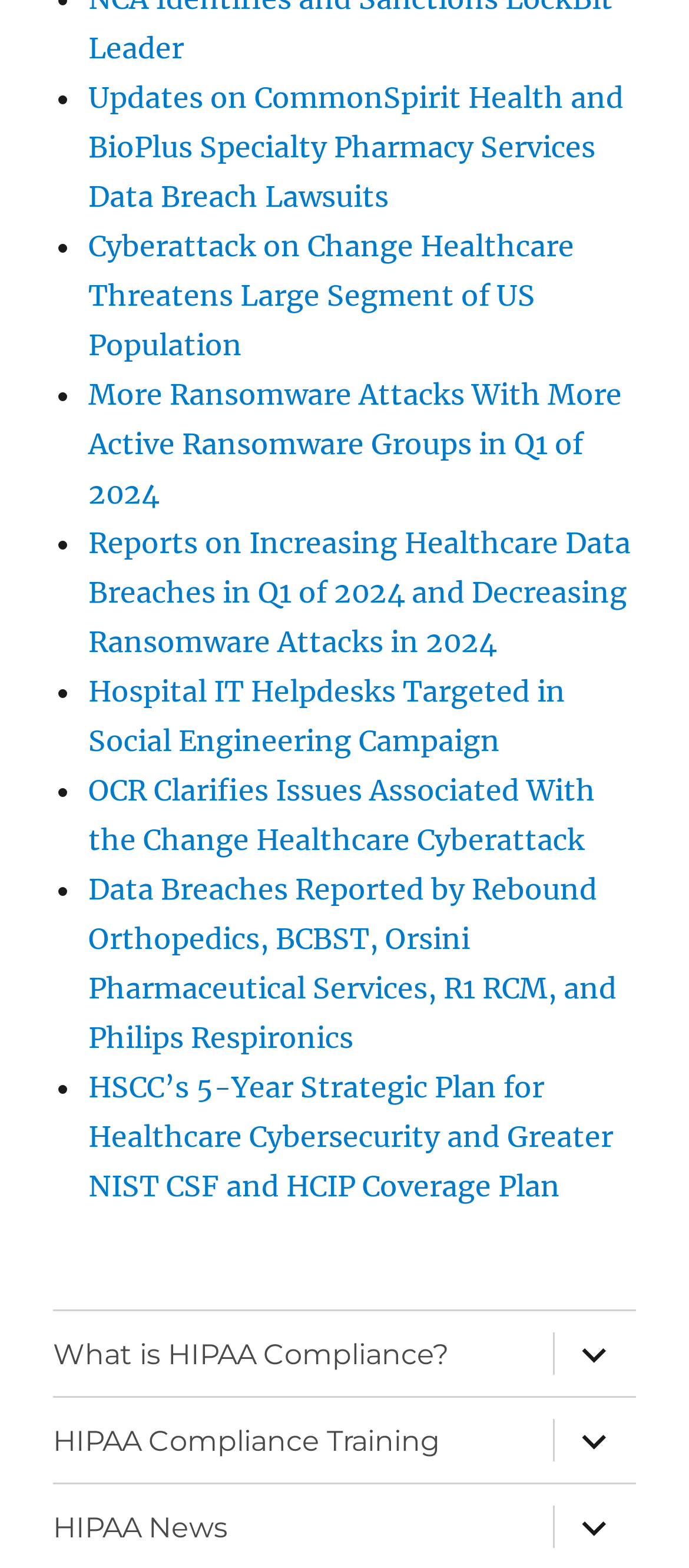Please identify the bounding box coordinates of the element I need to click to follow this instruction: "Expand the child menu".

[0.8, 0.836, 0.923, 0.89]